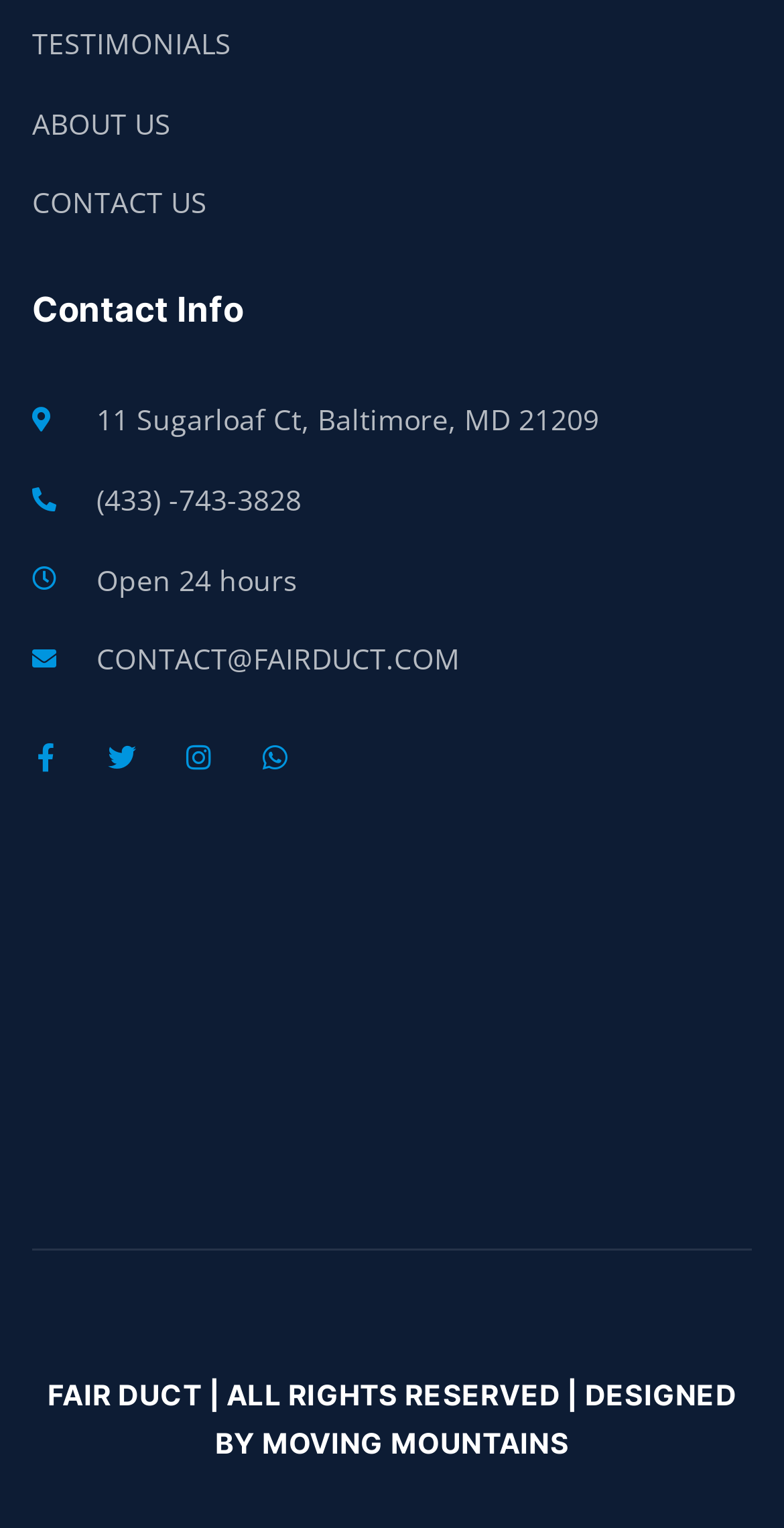Utilize the details in the image to thoroughly answer the following question: What is the company's business hours?

I found the company's business hours by looking at the static text element that contains the business hours information, which is 'Open 24 hours'.